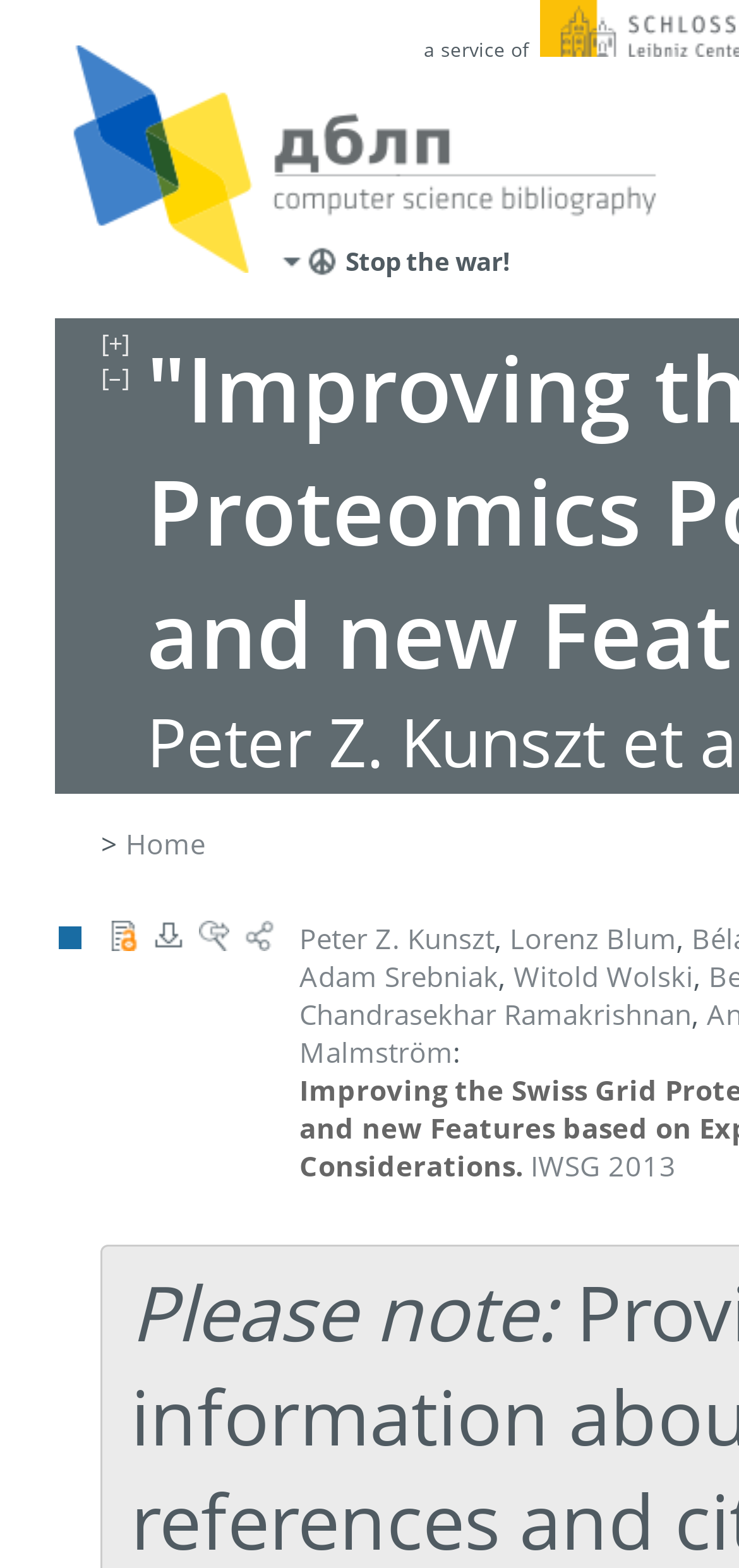Can you identify and provide the main heading of the webpage?

"Improving the Swiss Grid Proteomics Portal: Requirements and new Features ..."